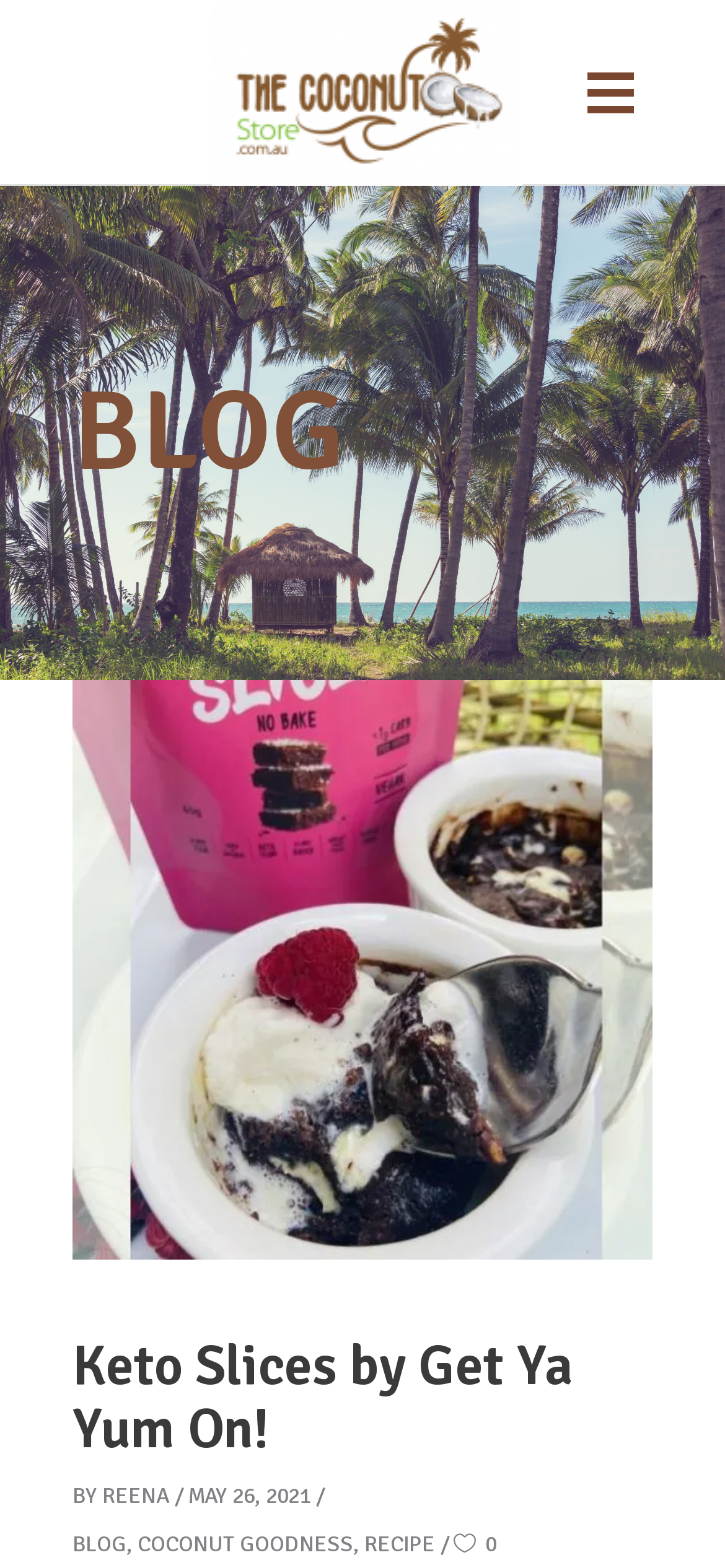Summarize the webpage comprehensively, mentioning all visible components.

The webpage is about keto slices, specifically a rich chocolate coconut slice recipe offered by Get Ya Yum On. At the top right corner, there is a link and a mobile logo image. Below the mobile logo, there is a large image thumbnail that spans the entire width of the page. 

Underneath the image thumbnail, there is a layout table with several elements. On the left side, there is a heading that reads "BLOG". Below the "BLOG" heading, there is a large image of the keto chocolate coconut slice. 

To the right of the image, there is a heading that reads "Keto Slices by Get Ya Yum On!". Below this heading, there is a line of text that reads "BY REENA MAY 26, 2021". 

At the very bottom of the page, there are five links in a row, labeled "BLOG", "COCONUT GOODNESS", "RECIPE", and an icon represented by "\ue0300".